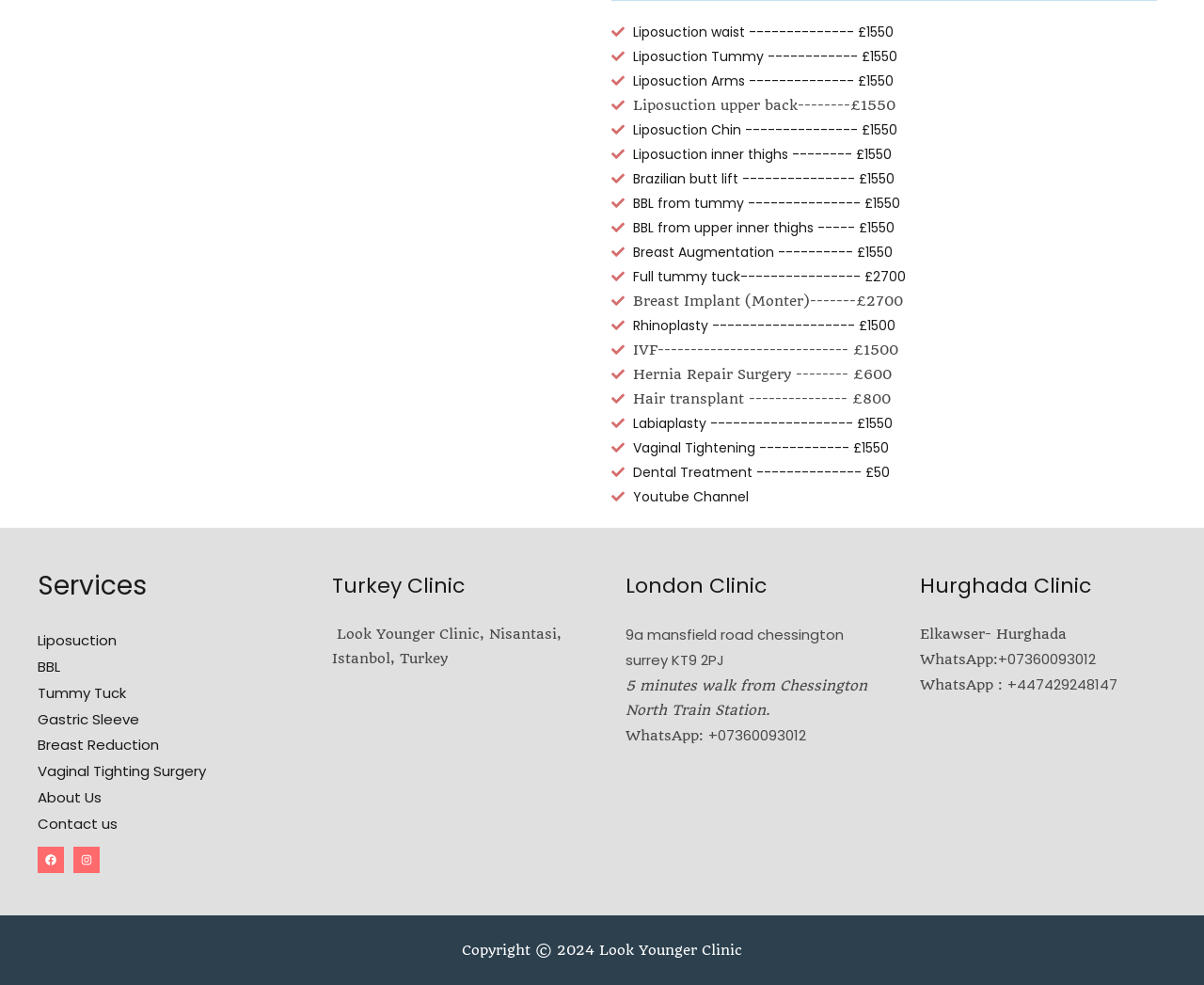Identify the bounding box coordinates for the element that needs to be clicked to fulfill this instruction: "Click on Liposuction waist link". Provide the coordinates in the format of four float numbers between 0 and 1: [left, top, right, bottom].

[0.508, 0.02, 0.742, 0.044]